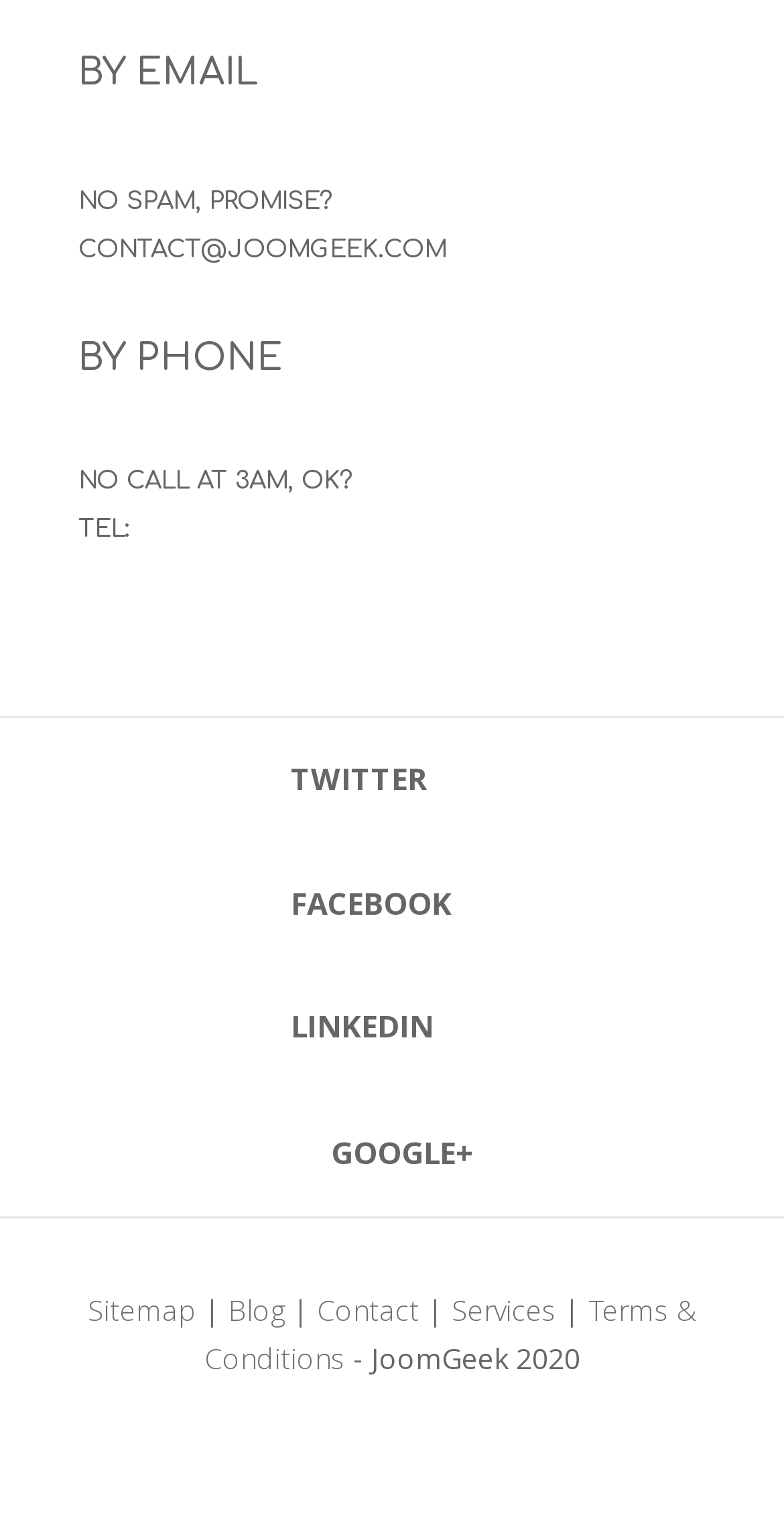Please specify the bounding box coordinates in the format (top-left x, top-left y, bottom-right x, bottom-right y), with values ranging from 0 to 1. Identify the bounding box for the UI component described as follows: 简体中文

None